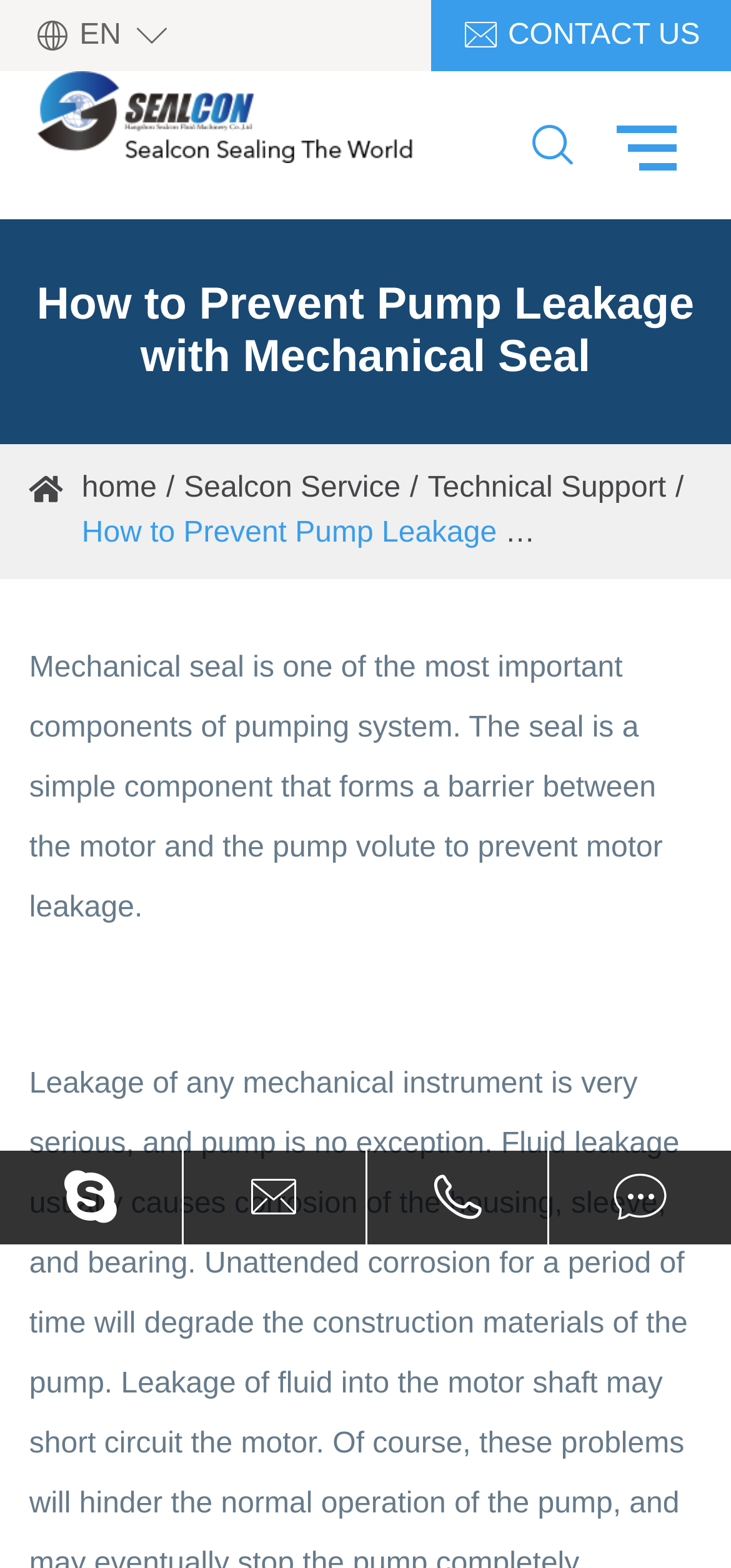Indicate the bounding box coordinates of the element that needs to be clicked to satisfy the following instruction: "Visit China Sealcon Company homepage". The coordinates should be four float numbers between 0 and 1, i.e., [left, top, right, bottom].

[0.051, 0.045, 0.564, 0.104]